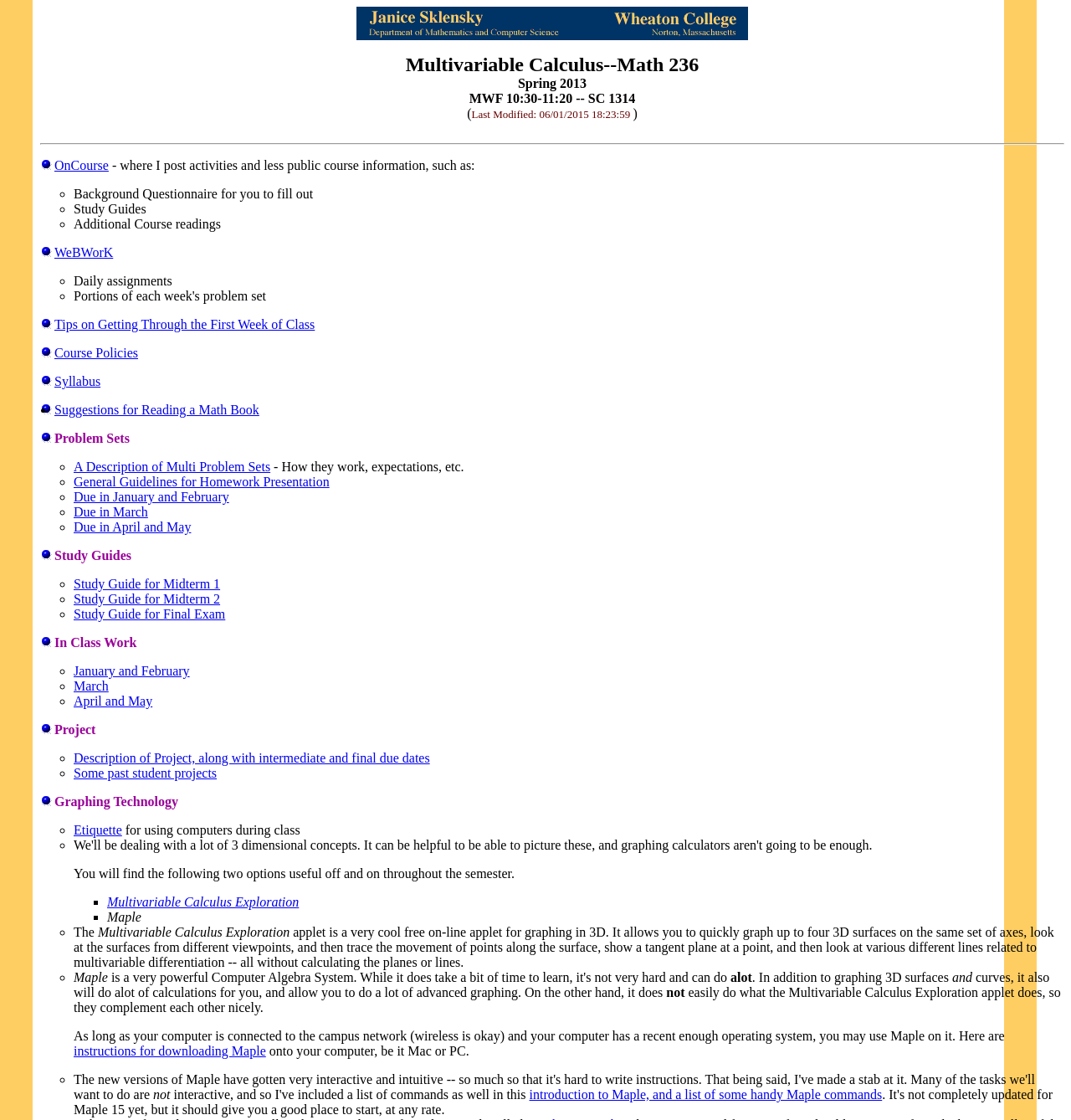Summarize the webpage comprehensively, mentioning all visible components.

This webpage is a course page for Multivariable Calculus, specifically for the Spring 2013 semester taught by Janice Sklensky. At the top of the page, there is an image, followed by the course title "Multivariable Calculus--Math 236" and the semester information "Spring 2013". Below this, there is a line of text indicating the class schedule and location.

The page is divided into several sections, each with a heading and a list of links or resources. The first section appears to be related to course administration, with links to OnCourse, where the instructor posts activities and course information, and a background questionnaire for students to fill out.

The next section is dedicated to study resources, including study guides, additional course readings, and daily assignments. There are also links to tips on getting through the first week of class, course policies, and the syllabus.

The following sections cover problem sets, with links to descriptions of multi-problem sets, general guidelines for homework presentation, and due dates for assignments throughout the semester. There are also sections for study guides, in-class work, projects, and graphing technology, each with relevant links and resources.

At the bottom of the page, there is a section on etiquette for using computers during class, followed by a note about two useful resources for the semester: Multivariable Calculus Exploration and Maple.